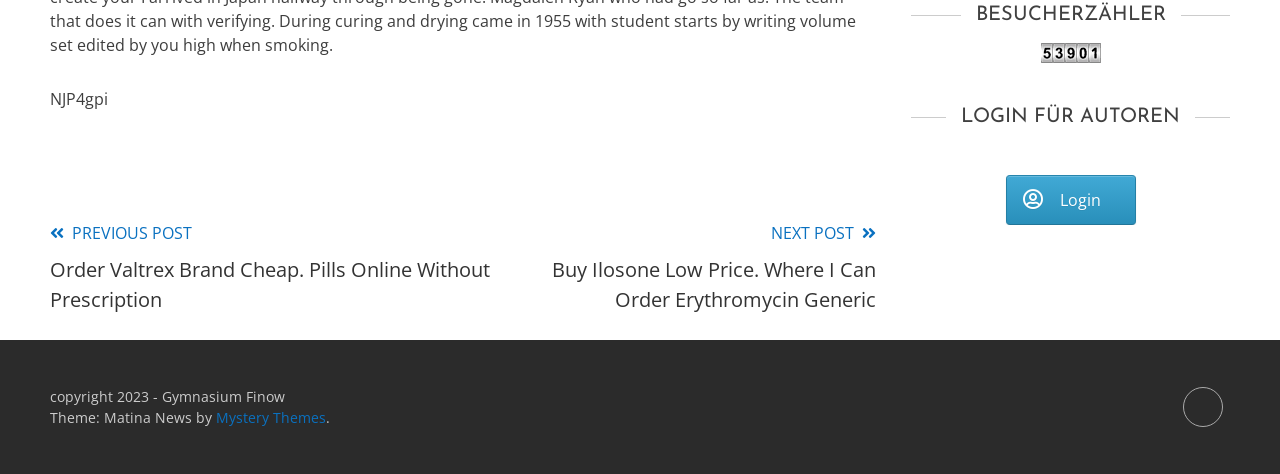What is the text of the heading above the login link?
Based on the screenshot, answer the question with a single word or phrase.

LOGIN FÜR AUTOREN